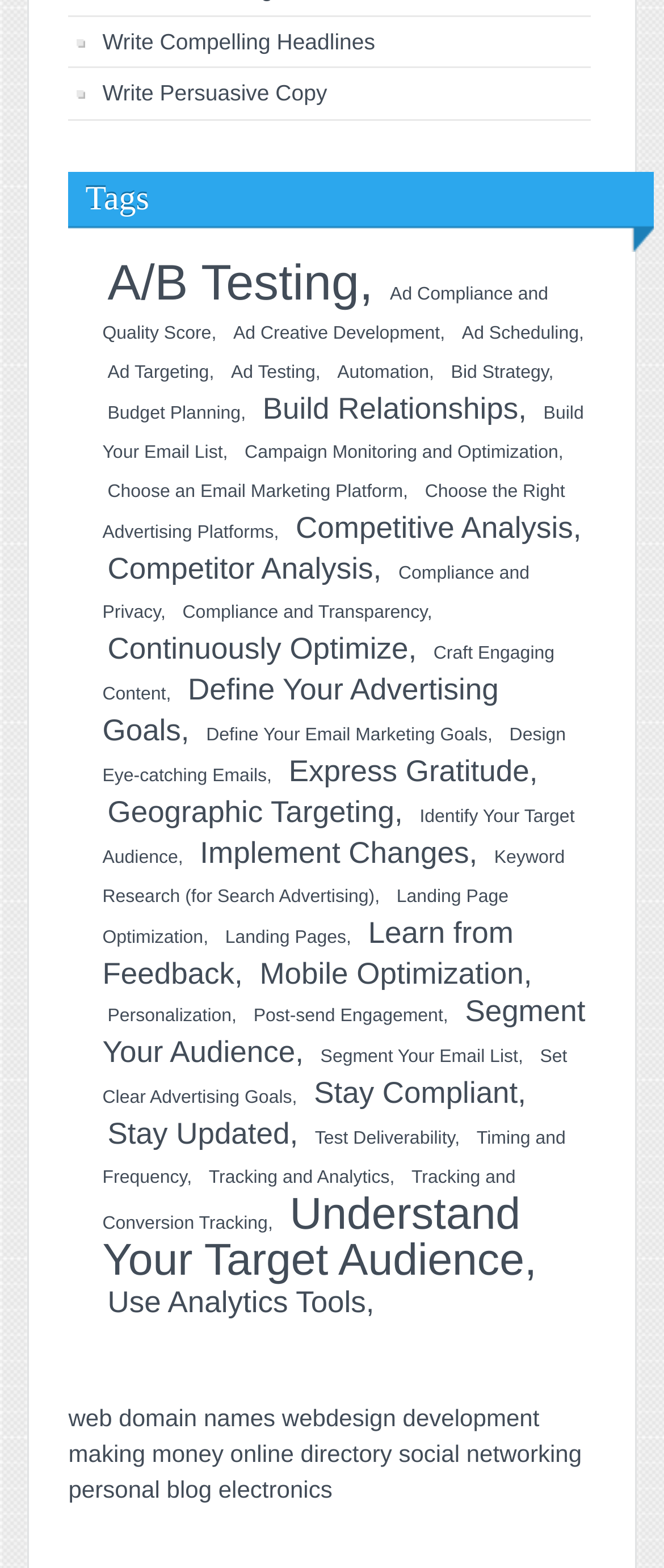Predict the bounding box of the UI element based on the description: "Web Sites, Articles & Documents". The coordinates should be four float numbers between 0 and 1, formatted as [left, top, right, bottom].

None